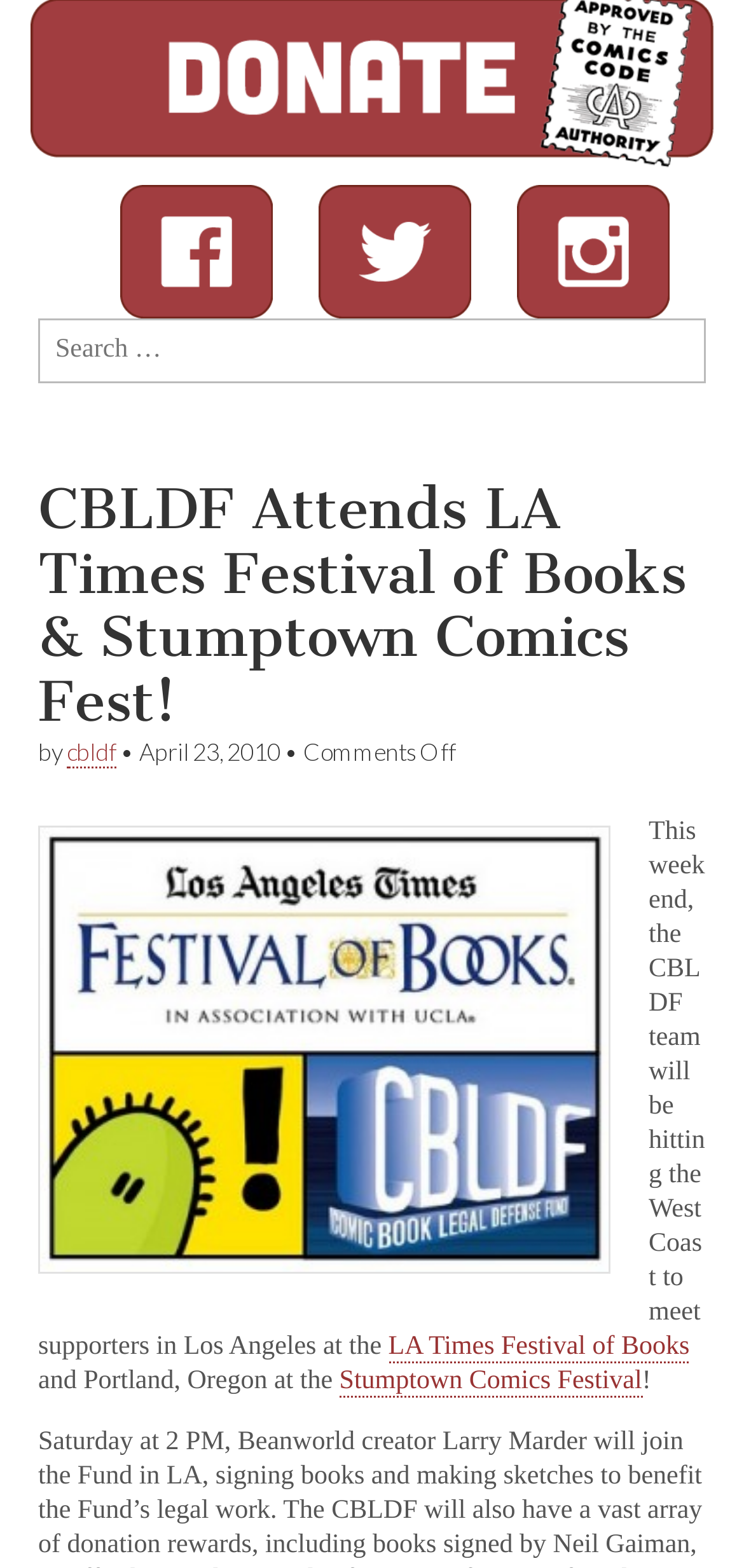How many images are on the top of the webpage?
Using the image, provide a concise answer in one word or a short phrase.

3